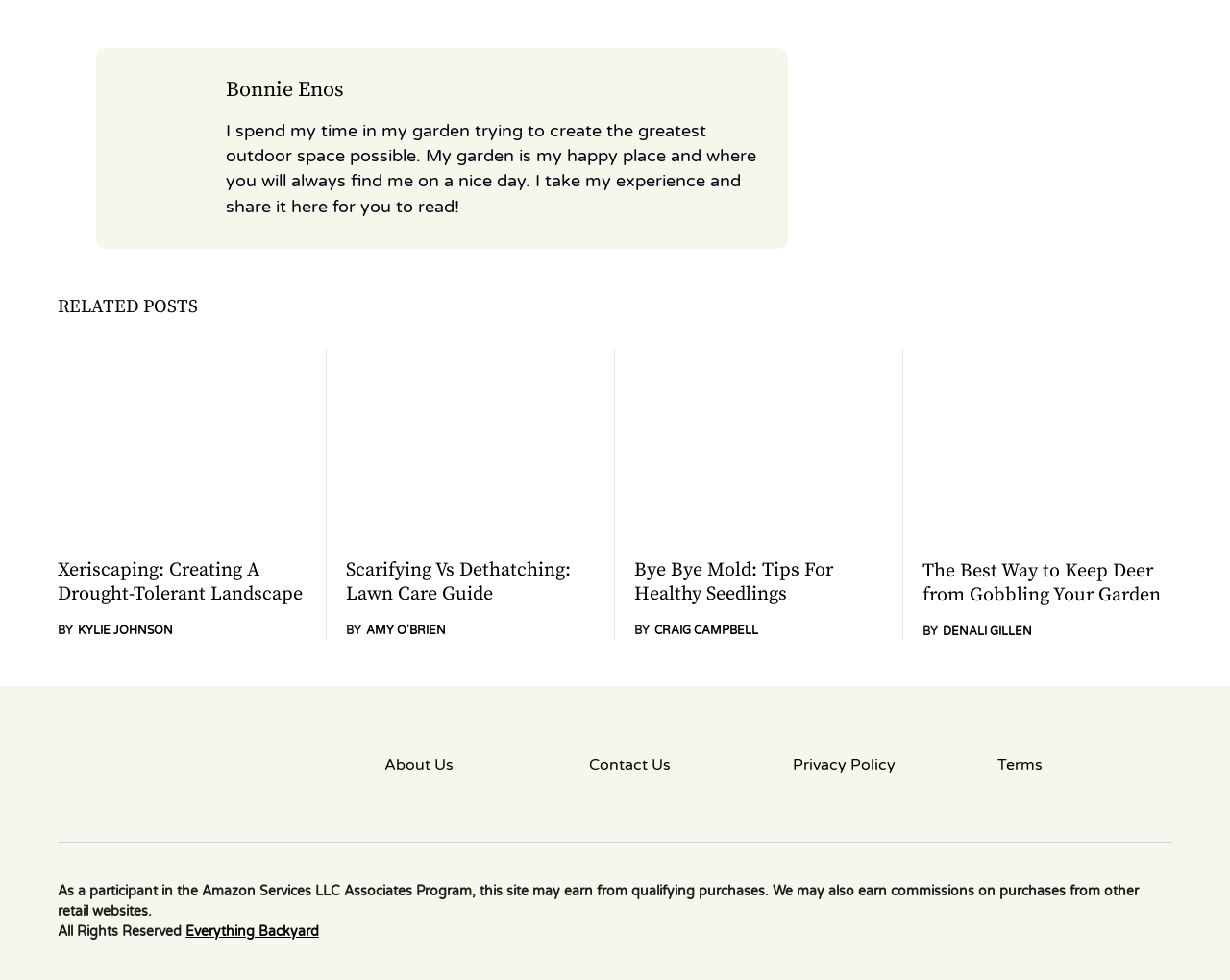Provide the bounding box coordinates of the HTML element this sentence describes: "byAmy O'Brien".

[0.281, 0.635, 0.362, 0.652]